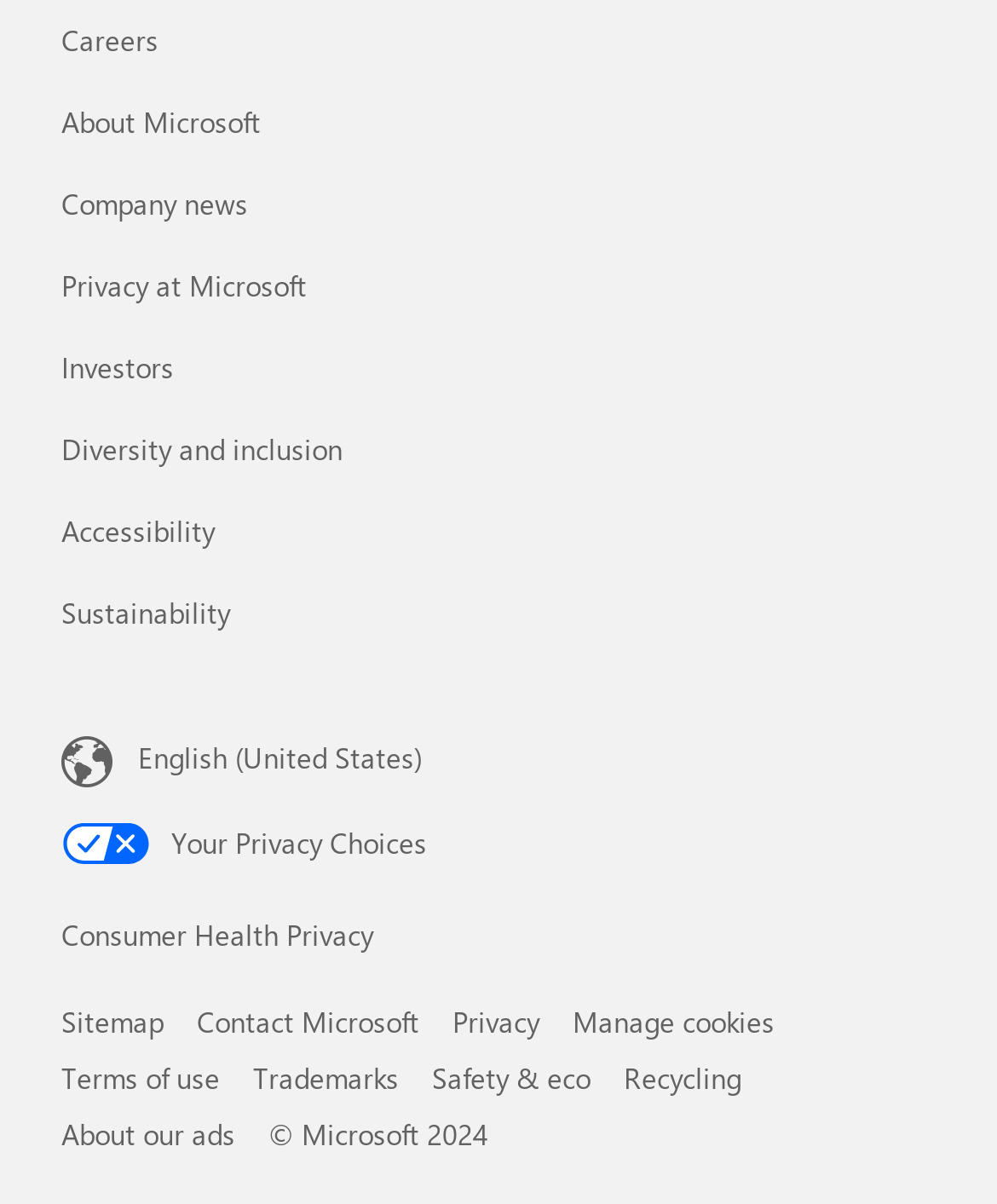Examine the image and give a thorough answer to the following question:
What is the last link in the corporate links section?

I looked at the corporate links section and found the last link, which is 'About our ads', located at the bottom of the section.